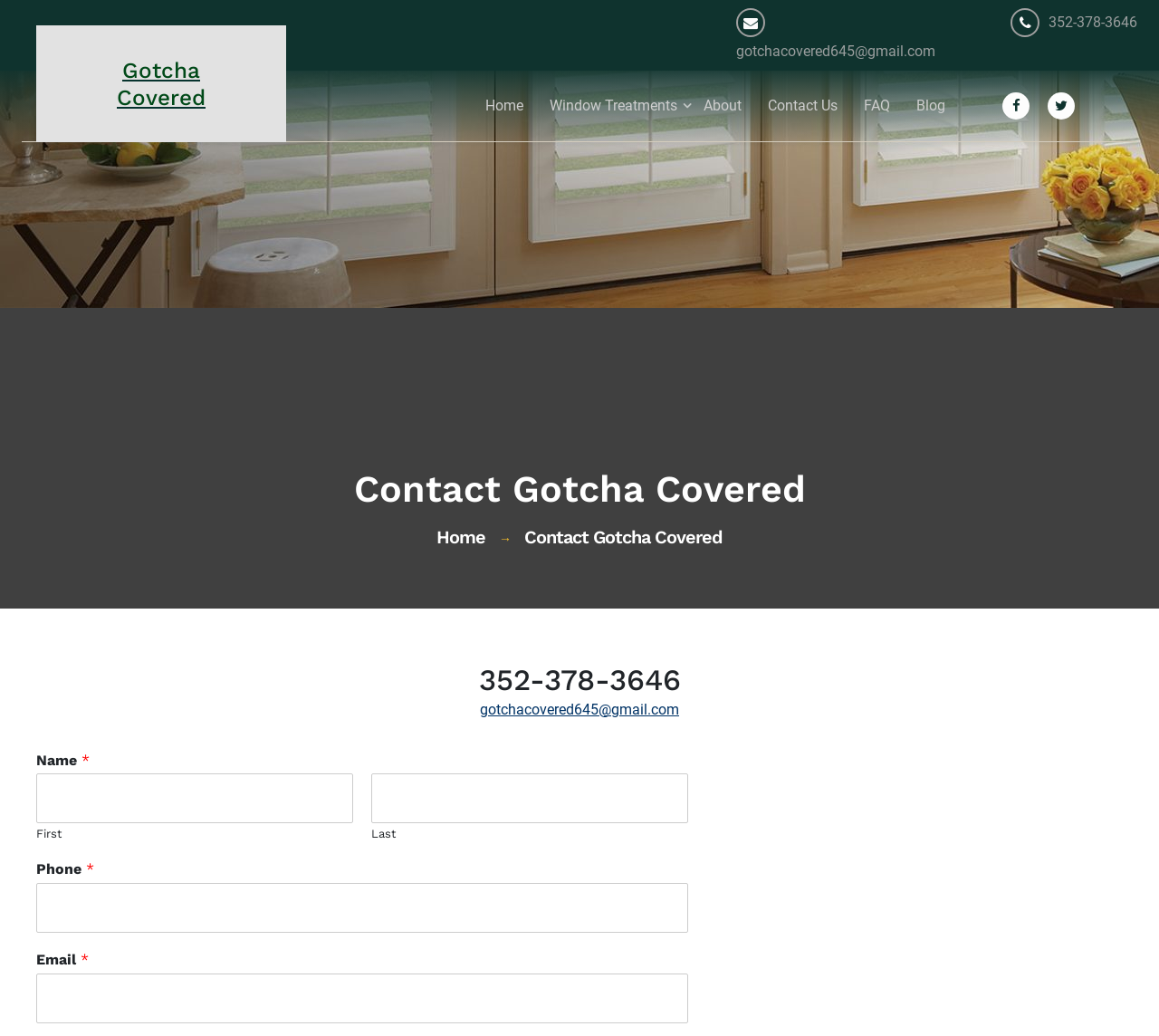Return the bounding box coordinates of the UI element that corresponds to this description: "parent_node: First name="wpforms[fields][0][first]"". The coordinates must be given as four float numbers in the range of 0 and 1, [left, top, right, bottom].

[0.031, 0.747, 0.305, 0.795]